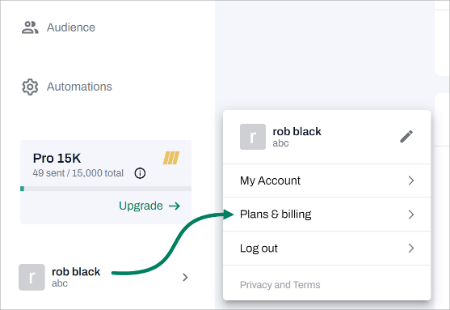Please respond to the question using a single word or phrase:
What options are available in the dropdown menu?

My Account, Plans & billing, Log out